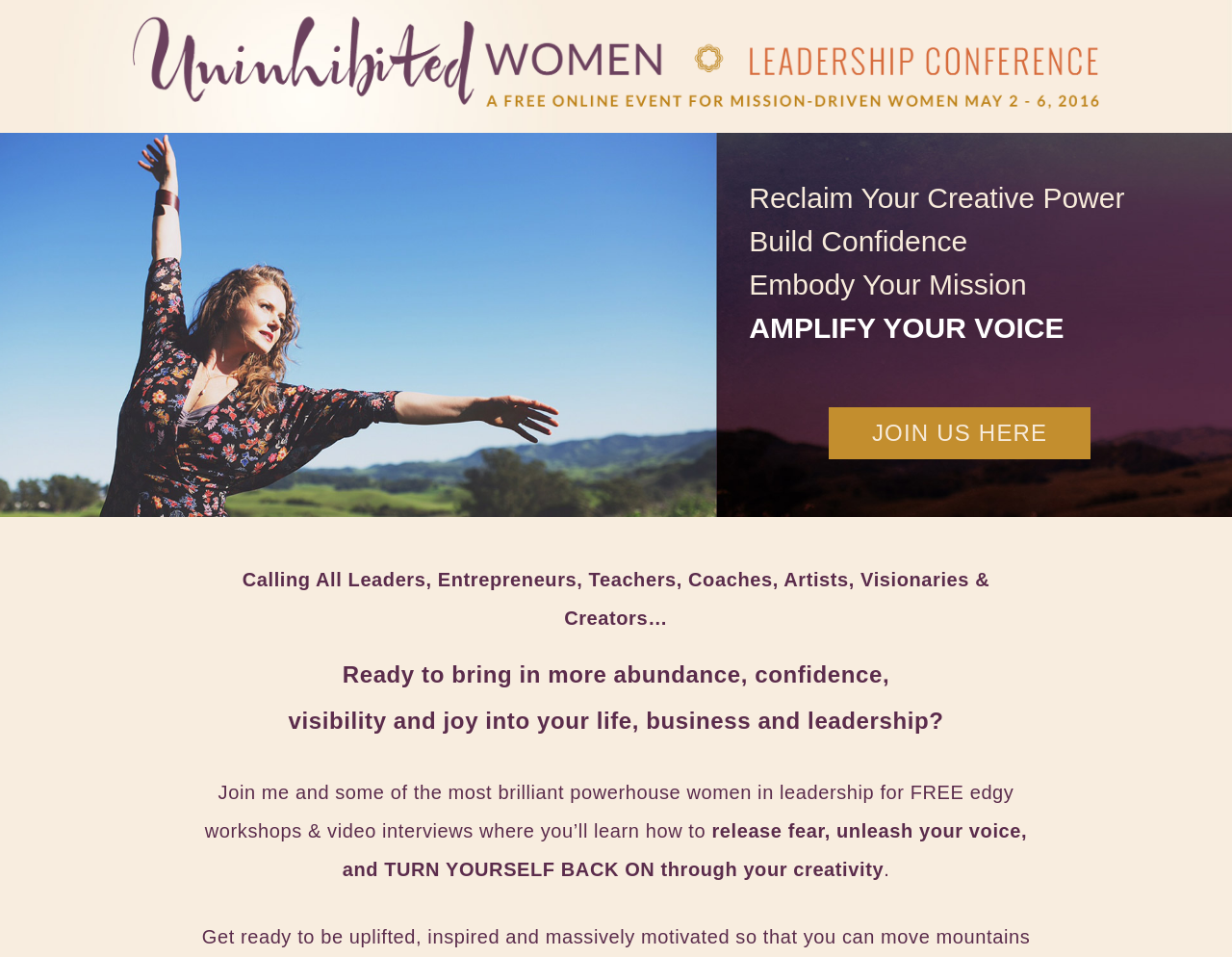Refer to the image and provide an in-depth answer to the question:
What is the tone of the conference?

The language used in the heading 'Reclaim Your Creative Power Build Confidence Embody Your Mission AMPLIFY YOUR VOICE' and the text 'Ready to bring in more abundance, confidence, visibility and joy into your life, business and leadership?' suggests an empowering tone, encouraging women to take control of their lives and leadership.